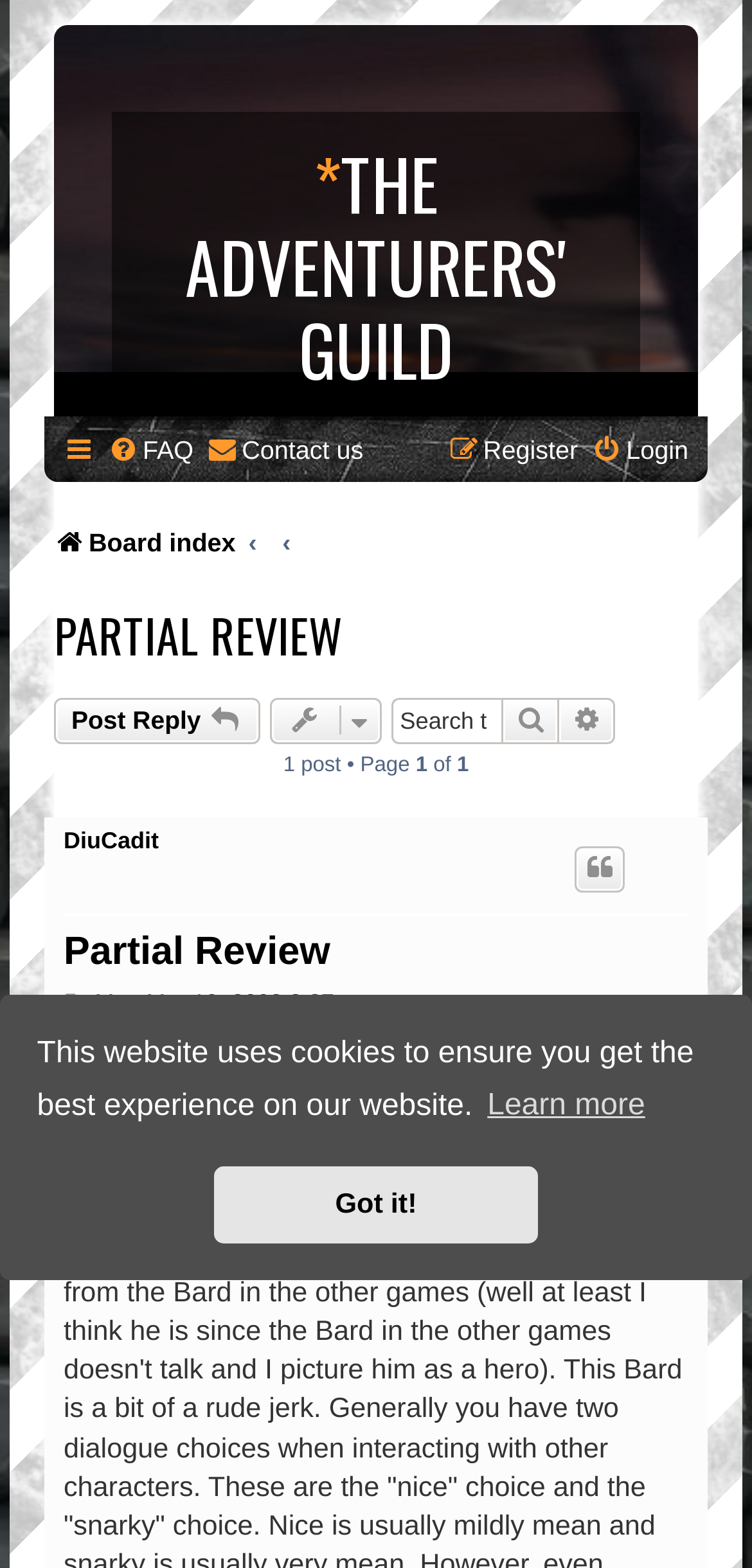Using the provided description Login, find the bounding box coordinates for the UI element. Provide the coordinates in (top-left x, top-left y, bottom-right x, bottom-right y) format, ensuring all values are between 0 and 1.

[0.786, 0.269, 0.915, 0.304]